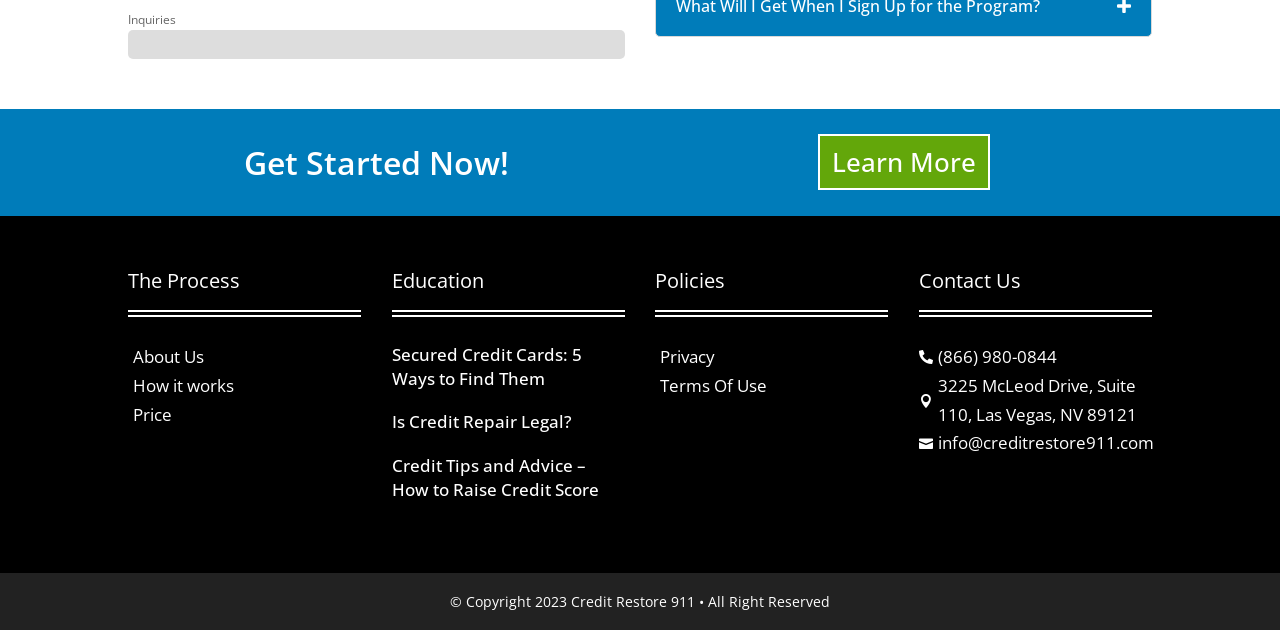Please identify the bounding box coordinates of the element's region that should be clicked to execute the following instruction: "Click How it works". The bounding box coordinates must be four float numbers between 0 and 1, i.e., [left, top, right, bottom].

[0.1, 0.59, 0.183, 0.636]